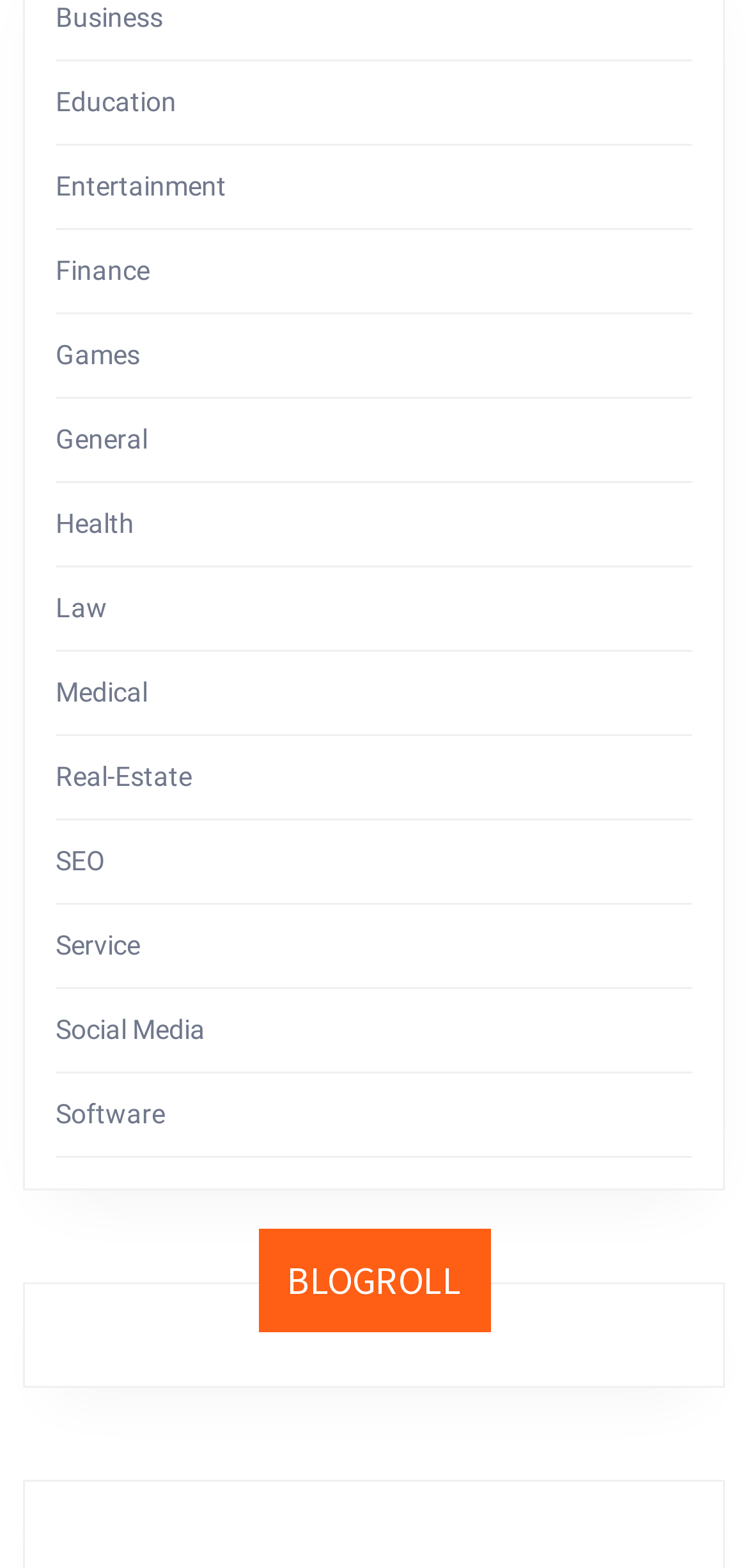What is the title of the section below the categories?
Using the visual information, reply with a single word or short phrase.

BLOGROLL